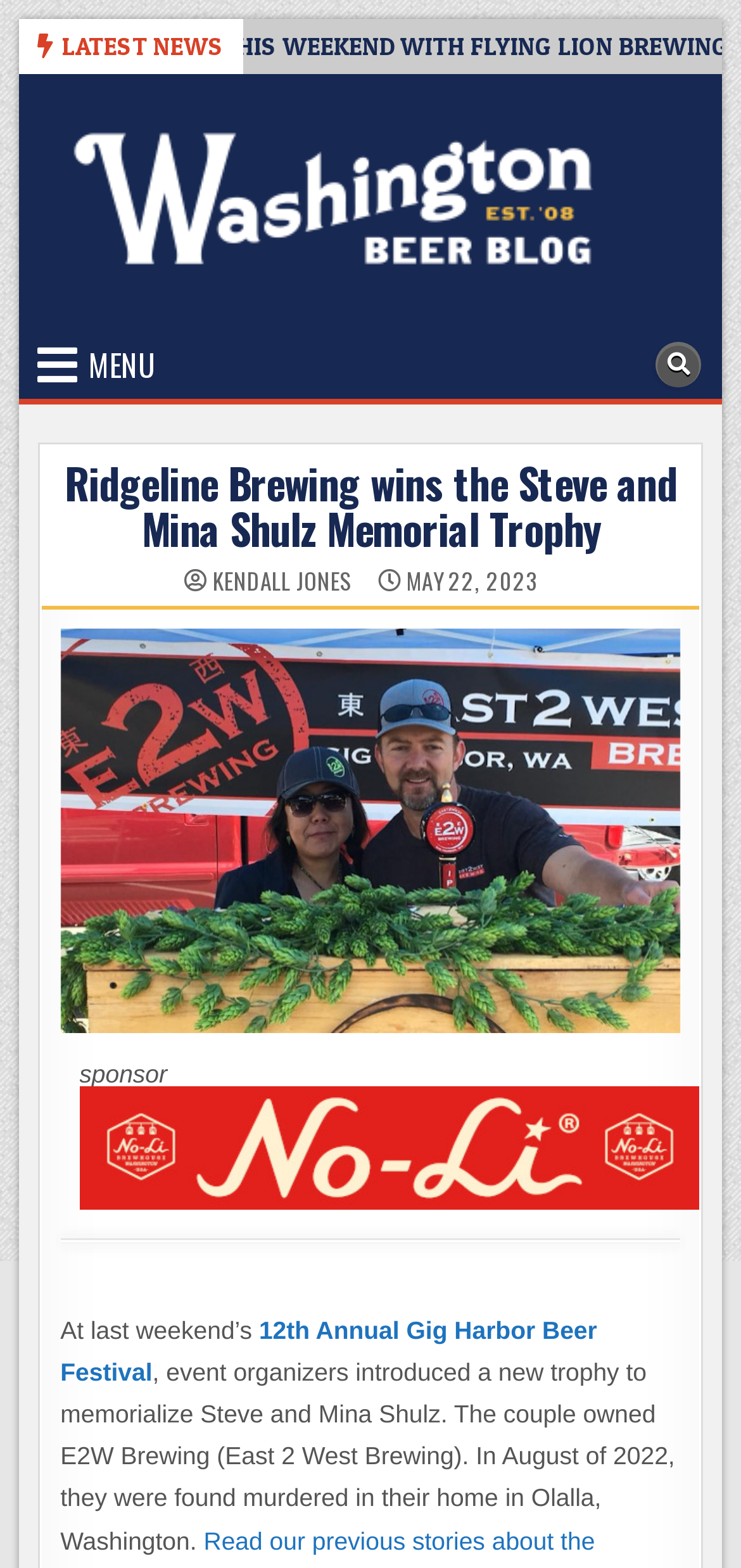Predict the bounding box of the UI element based on the description: "The Washington Beer Blog". The coordinates should be four float numbers between 0 and 1, formatted as [left, top, right, bottom].

[0.051, 0.182, 0.763, 0.218]